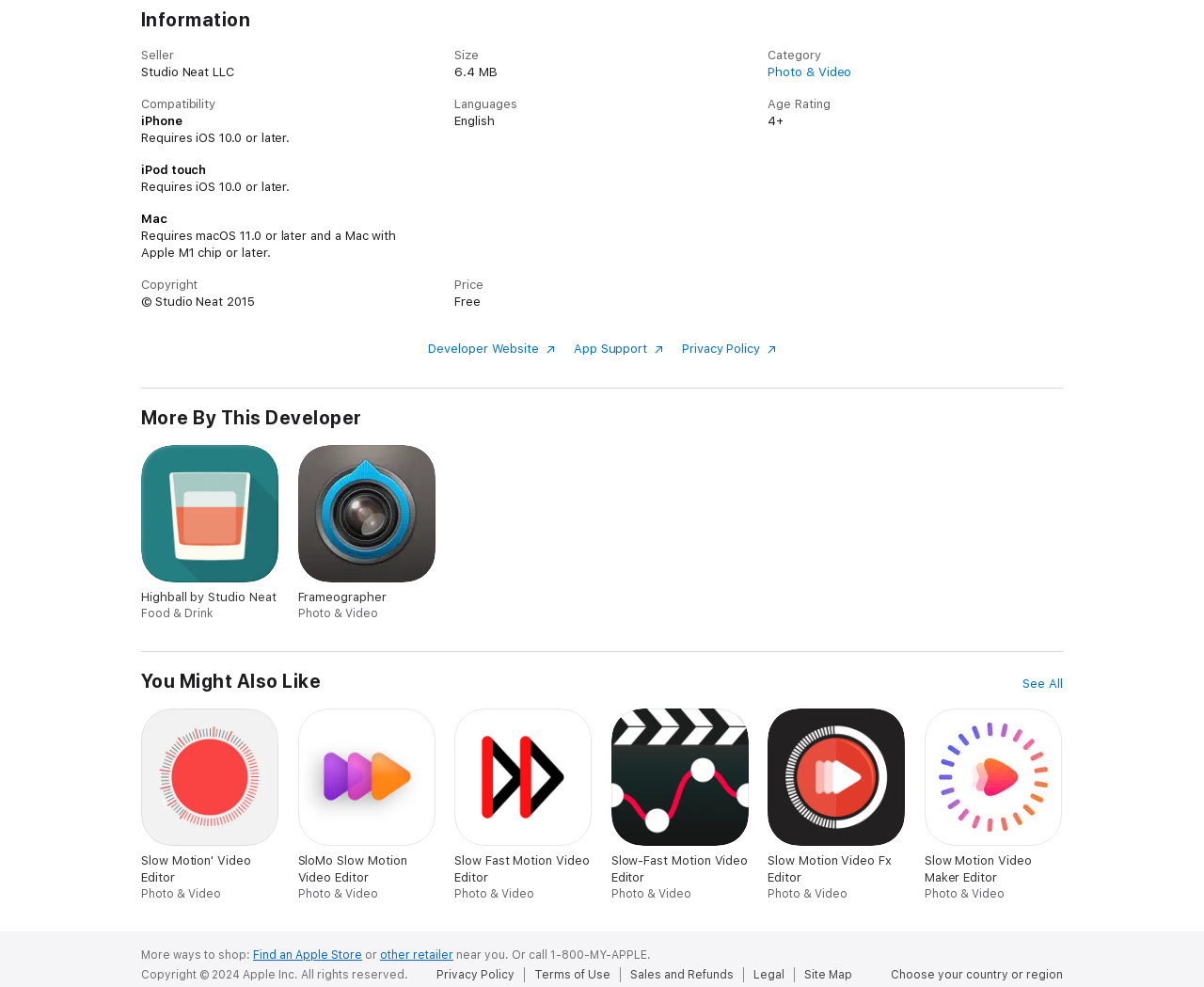Please identify the bounding box coordinates of the region to click in order to complete the task: "Get app support". The coordinates must be four float numbers between 0 and 1, specified as [left, top, right, bottom].

[0.476, 0.346, 0.551, 0.36]